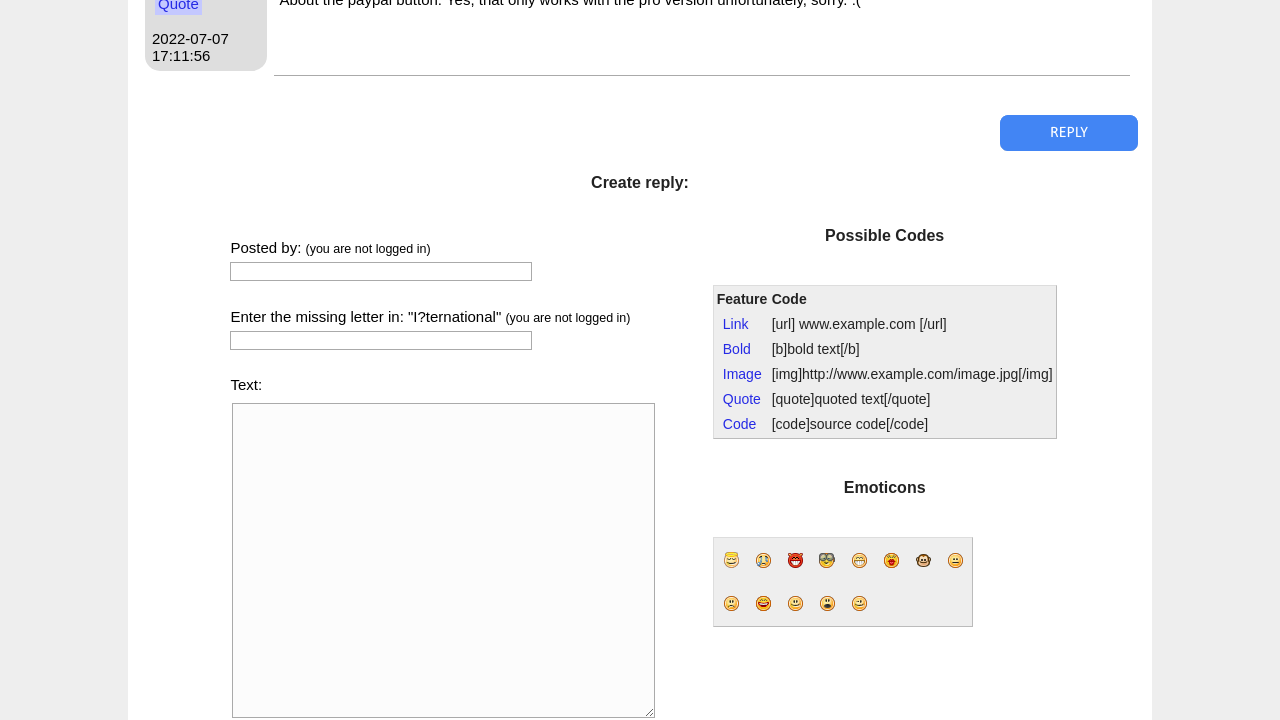Determine the bounding box coordinates for the element that should be clicked to follow this instruction: "Click the image of the first emoticon". The coordinates should be given as four float numbers between 0 and 1, in the format [left, top, right, bottom].

[0.564, 0.765, 0.578, 0.79]